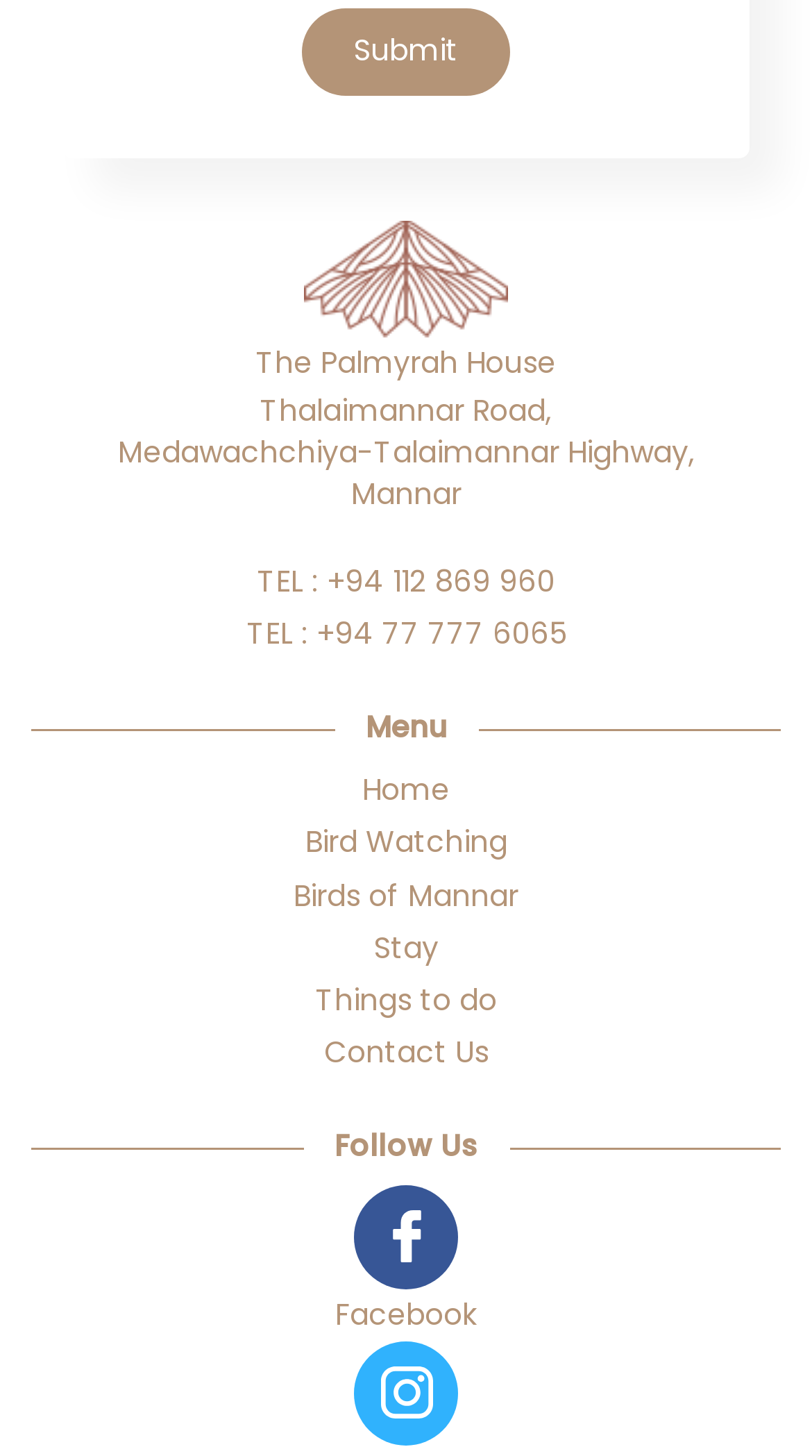Observe the image and answer the following question in detail: What is the location of the house?

The location of the house can be found in the StaticText element with the text 'Mannar' located at coordinates [0.432, 0.324, 0.568, 0.353].